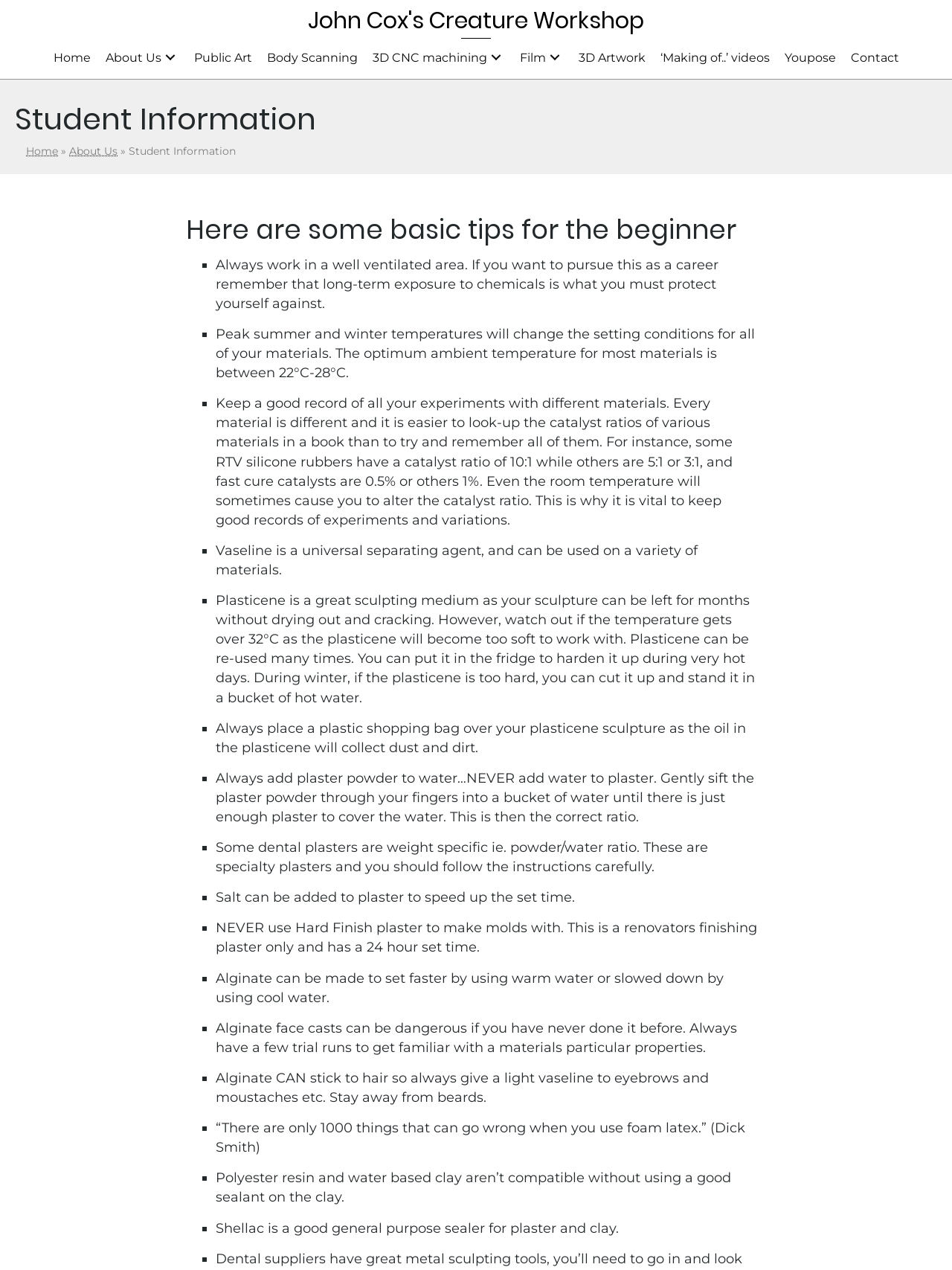Please specify the bounding box coordinates of the clickable section necessary to execute the following command: "Click on 'Home' link".

[0.048, 0.039, 0.103, 0.066]